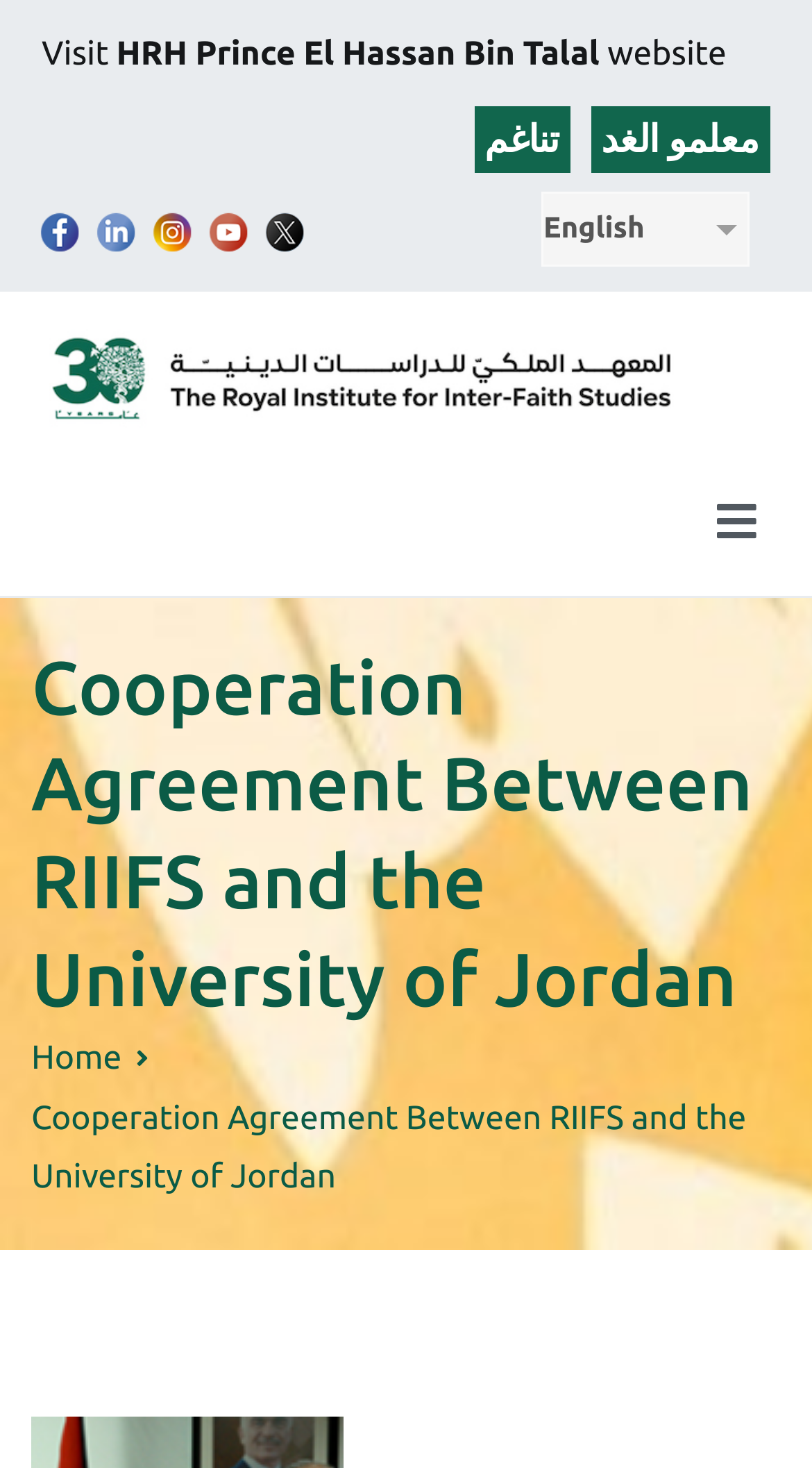What is the purpose of the button?
Please elaborate on the answer to the question with detailed information.

I found the answer by looking at the text of the button with the bounding box coordinates [0.883, 0.338, 0.932, 0.375], which indicates that it is a primary menu button.